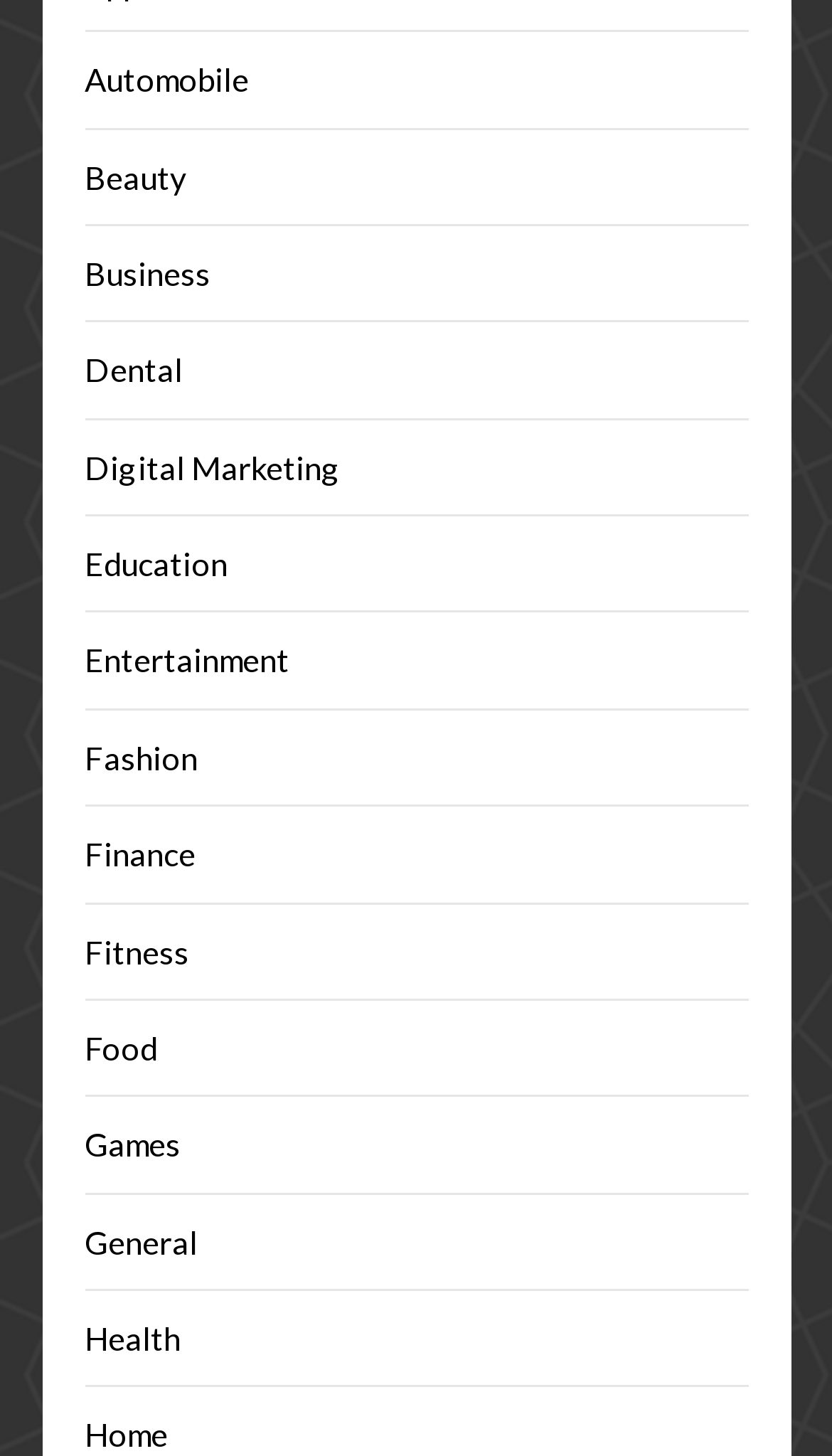Predict the bounding box coordinates of the area that should be clicked to accomplish the following instruction: "Go to Education". The bounding box coordinates should consist of four float numbers between 0 and 1, i.e., [left, top, right, bottom].

[0.101, 0.374, 0.273, 0.4]